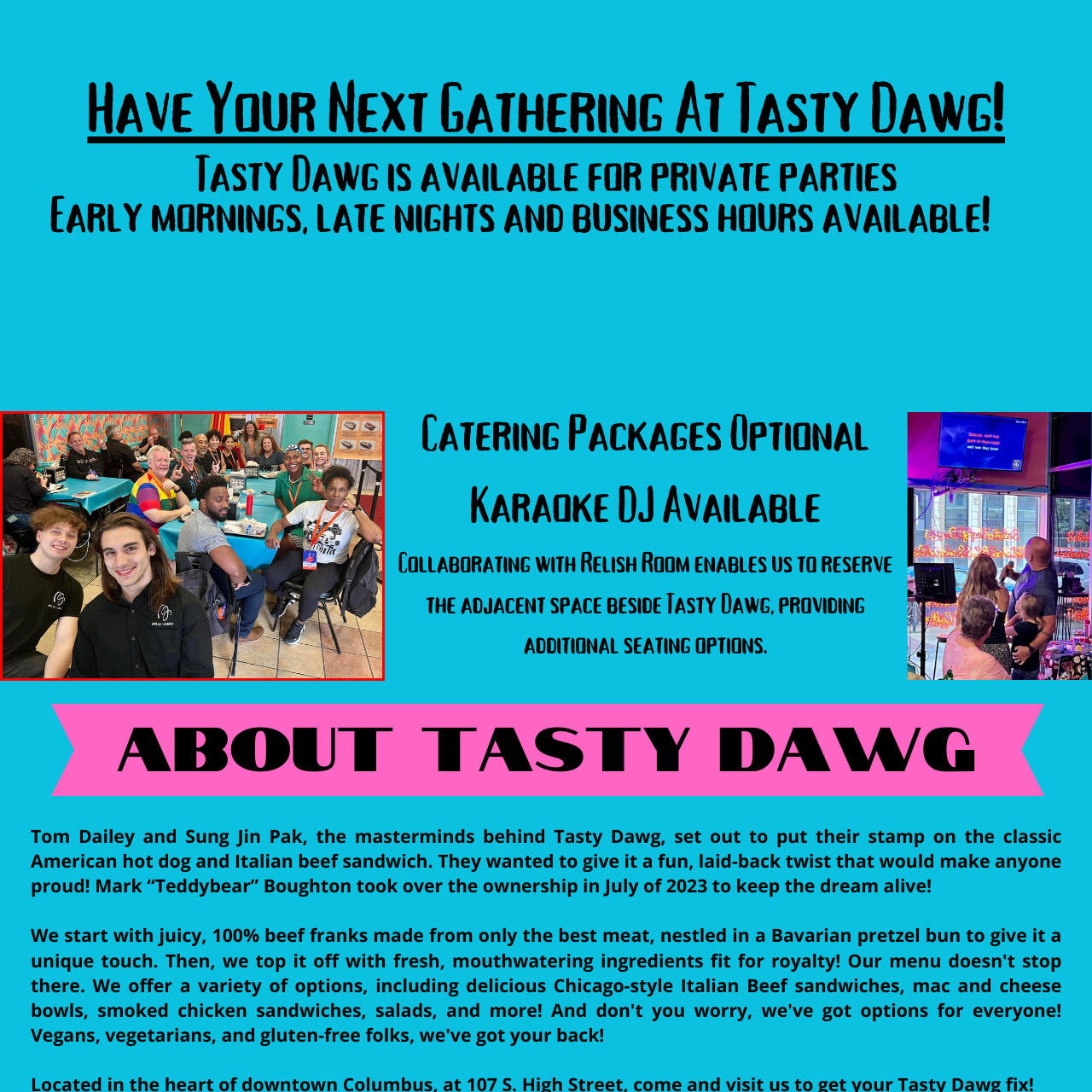Generate a detailed description of the content found inside the red-outlined section of the image.

The image captures a lively gathering at Tasty Dawg, showcasing a diverse group of individuals enjoying their time together. In the foreground, two young men pose for the selfie; one wearing a black shirt with a logo, and the other sporting a casual look. Behind them, a vibrant mix of patrons can be seen, sitting together at tables adorned with teal tablecloths. The atmosphere is cheerful and inclusive, characterized by smiling faces and laughter. Tasty Dawg is highlighted as a venue for private parties, offering unique catering options and features like a karaoke DJ, along with additional seating thanks to their collaboration with Relish Room. The scene reflects the inviting spirit of community gatherings at this popular dining spot.